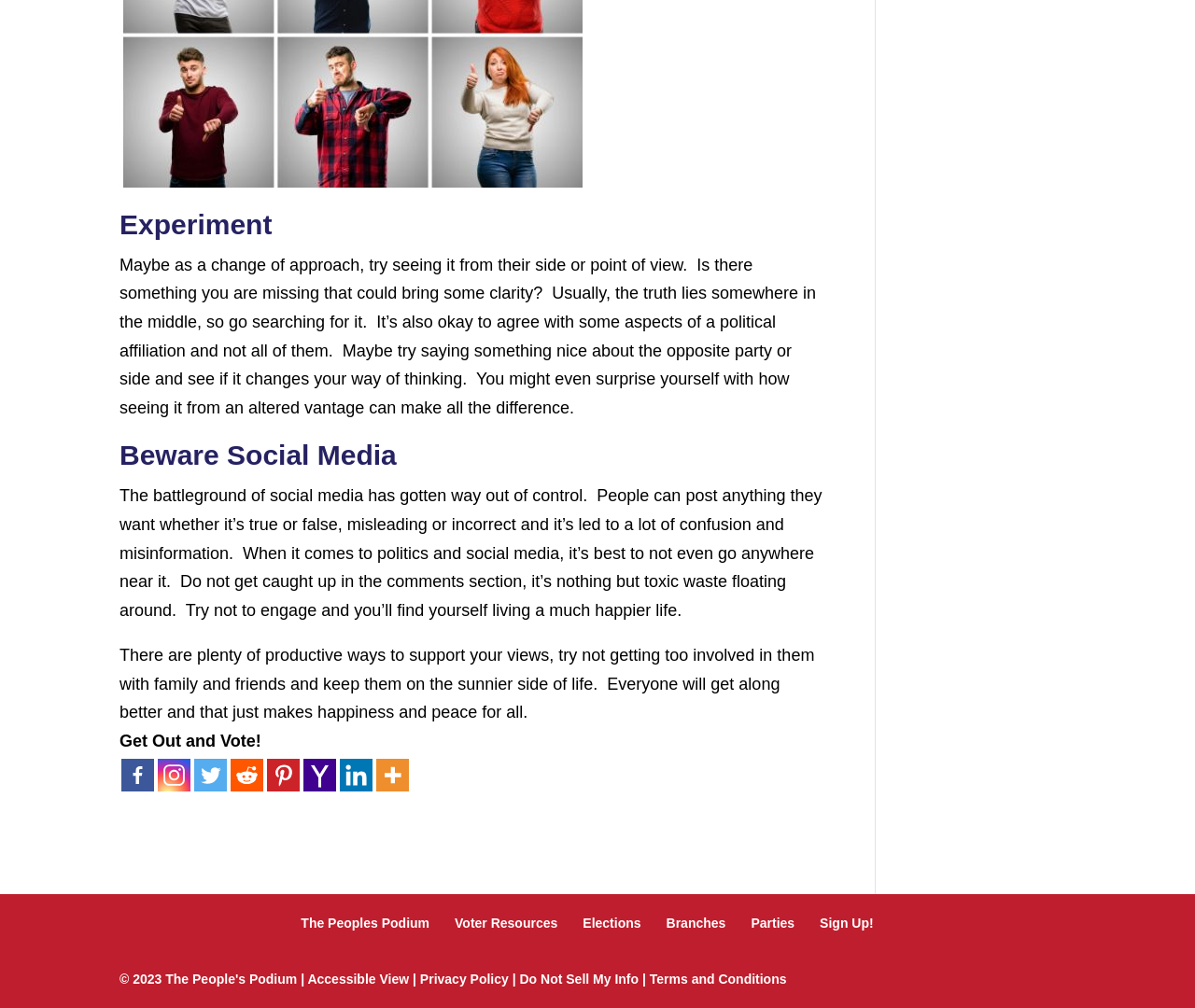What is the importance of voting?
Refer to the image and provide a one-word or short phrase answer.

Get Out and Vote